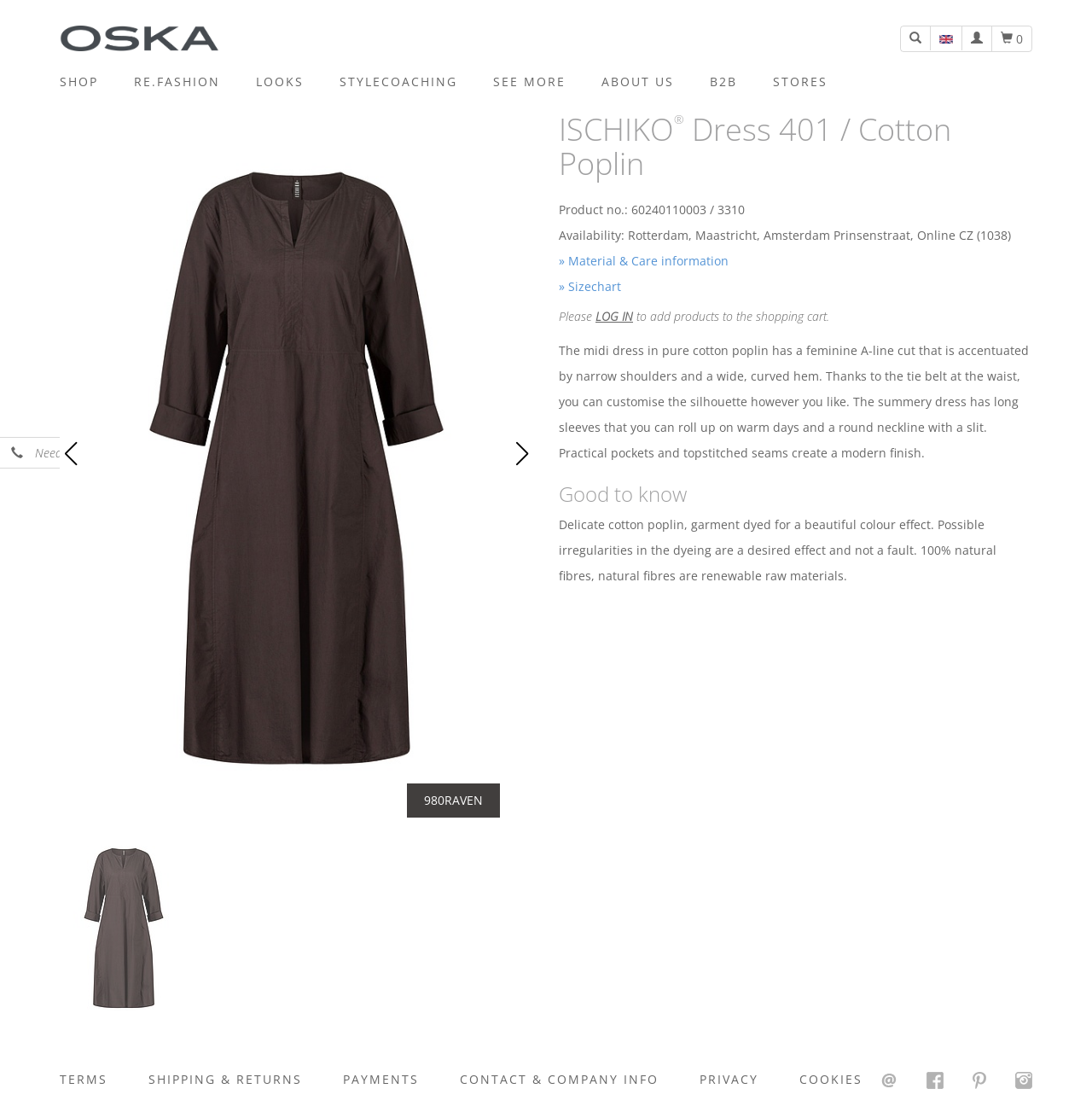Identify and provide the bounding box for the element described by: "alt="OSKA Netherlands" title="OSKA Netherlands"".

[0.055, 0.023, 0.201, 0.046]